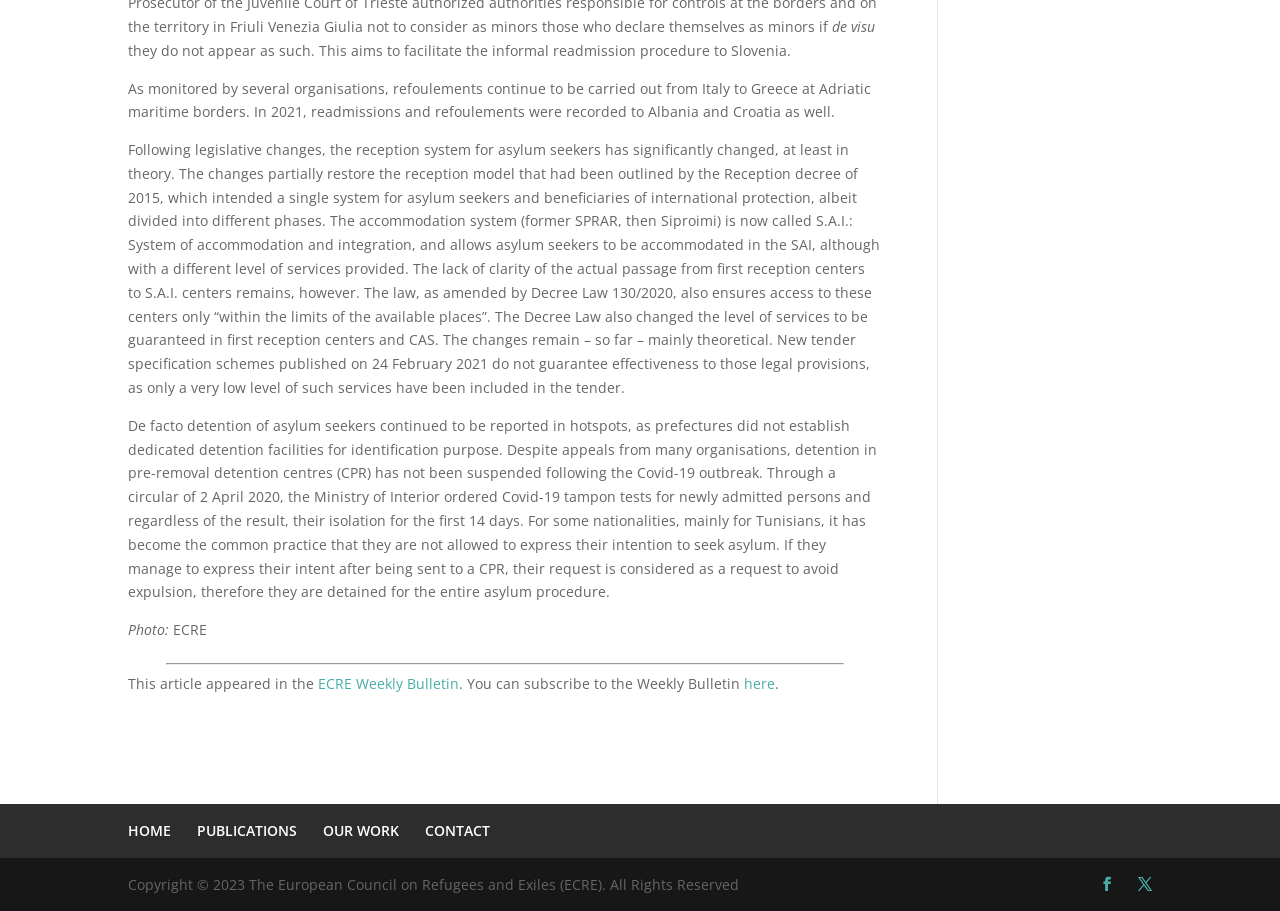Pinpoint the bounding box coordinates of the clickable element needed to complete the instruction: "Click the 'PUBLICATIONS' link". The coordinates should be provided as four float numbers between 0 and 1: [left, top, right, bottom].

[0.154, 0.901, 0.232, 0.922]